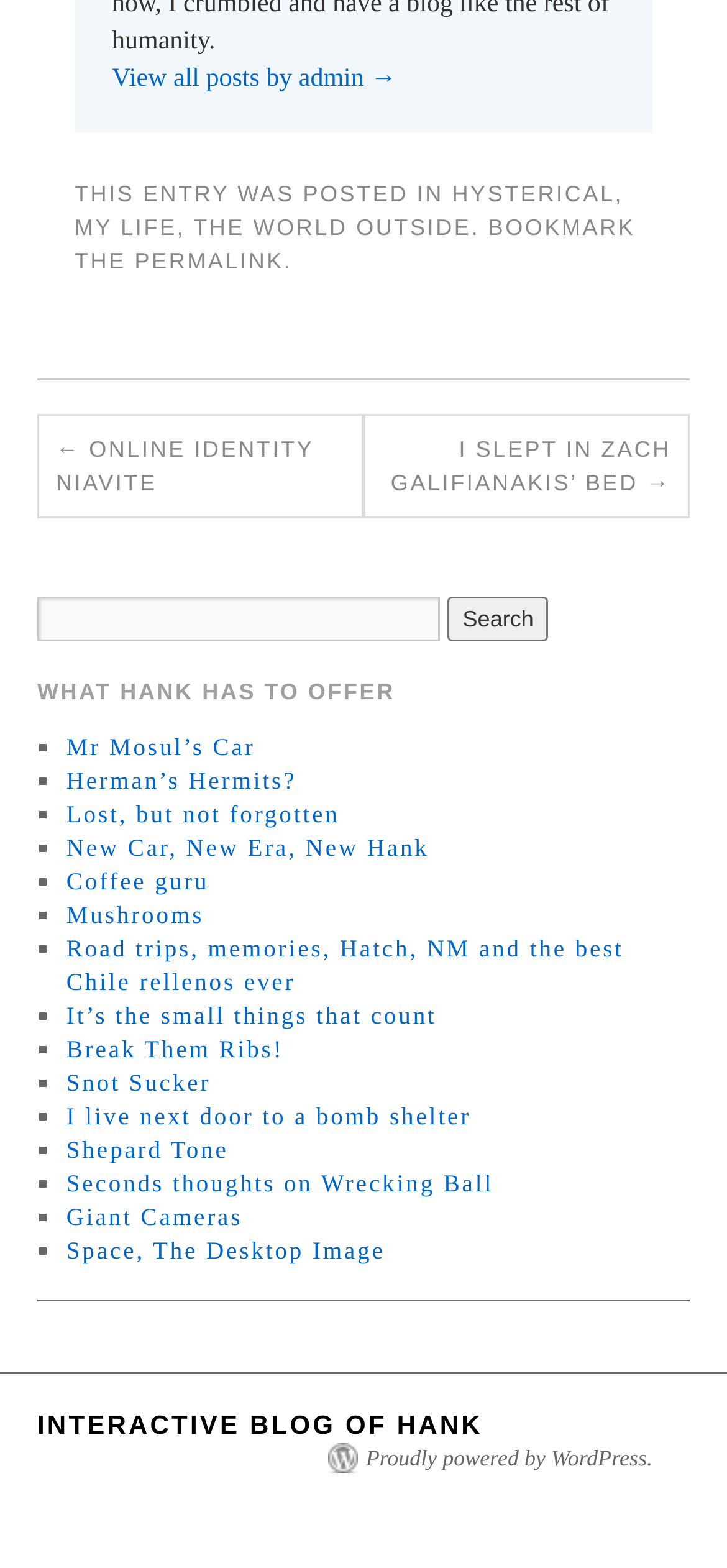Return the bounding box coordinates of the UI element that corresponds to this description: "Hysterical". The coordinates must be given as four float numbers in the range of 0 and 1, [left, top, right, bottom].

[0.622, 0.116, 0.846, 0.132]